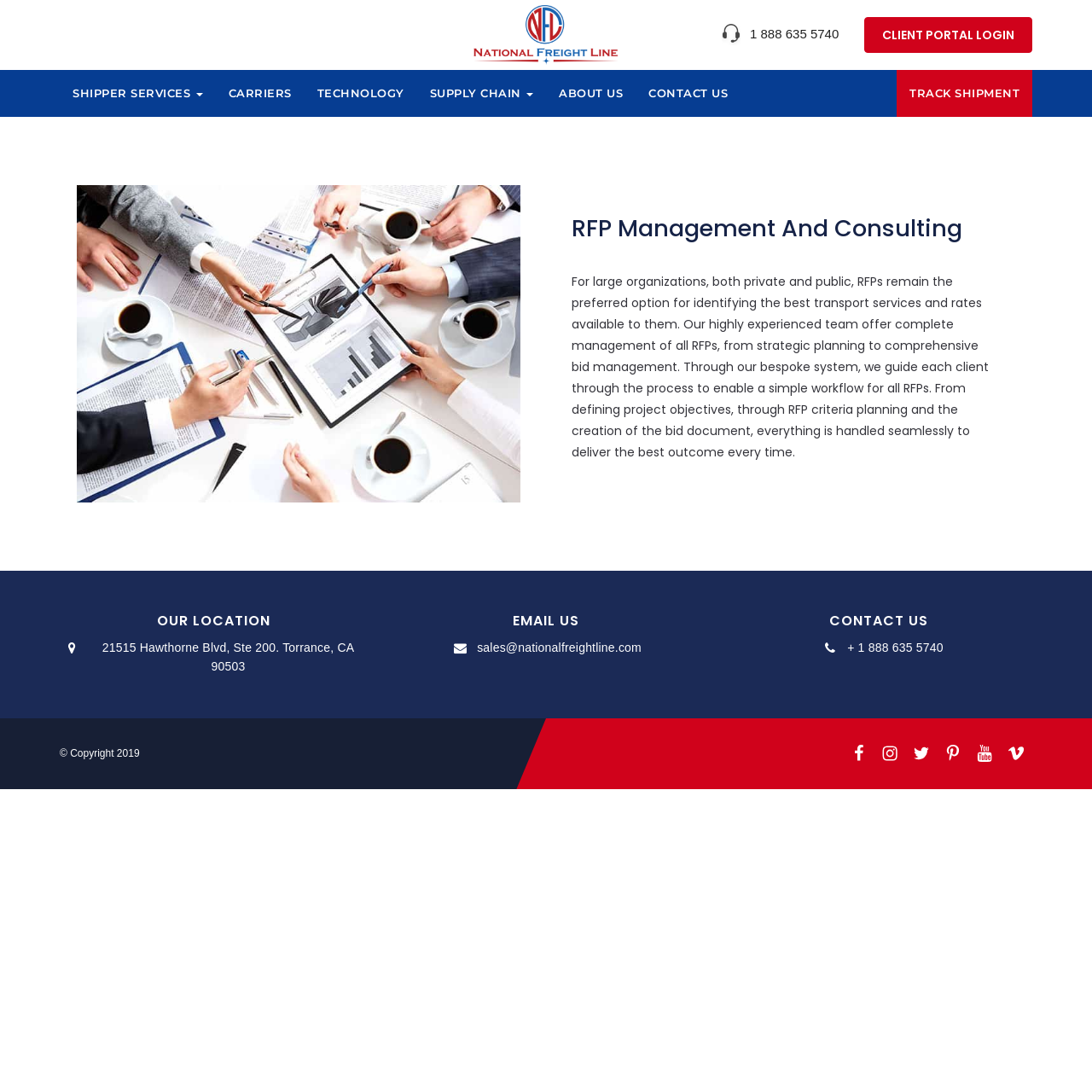Find the bounding box coordinates for the element that must be clicked to complete the instruction: "Track a shipment". The coordinates should be four float numbers between 0 and 1, indicated as [left, top, right, bottom].

[0.821, 0.064, 0.945, 0.107]